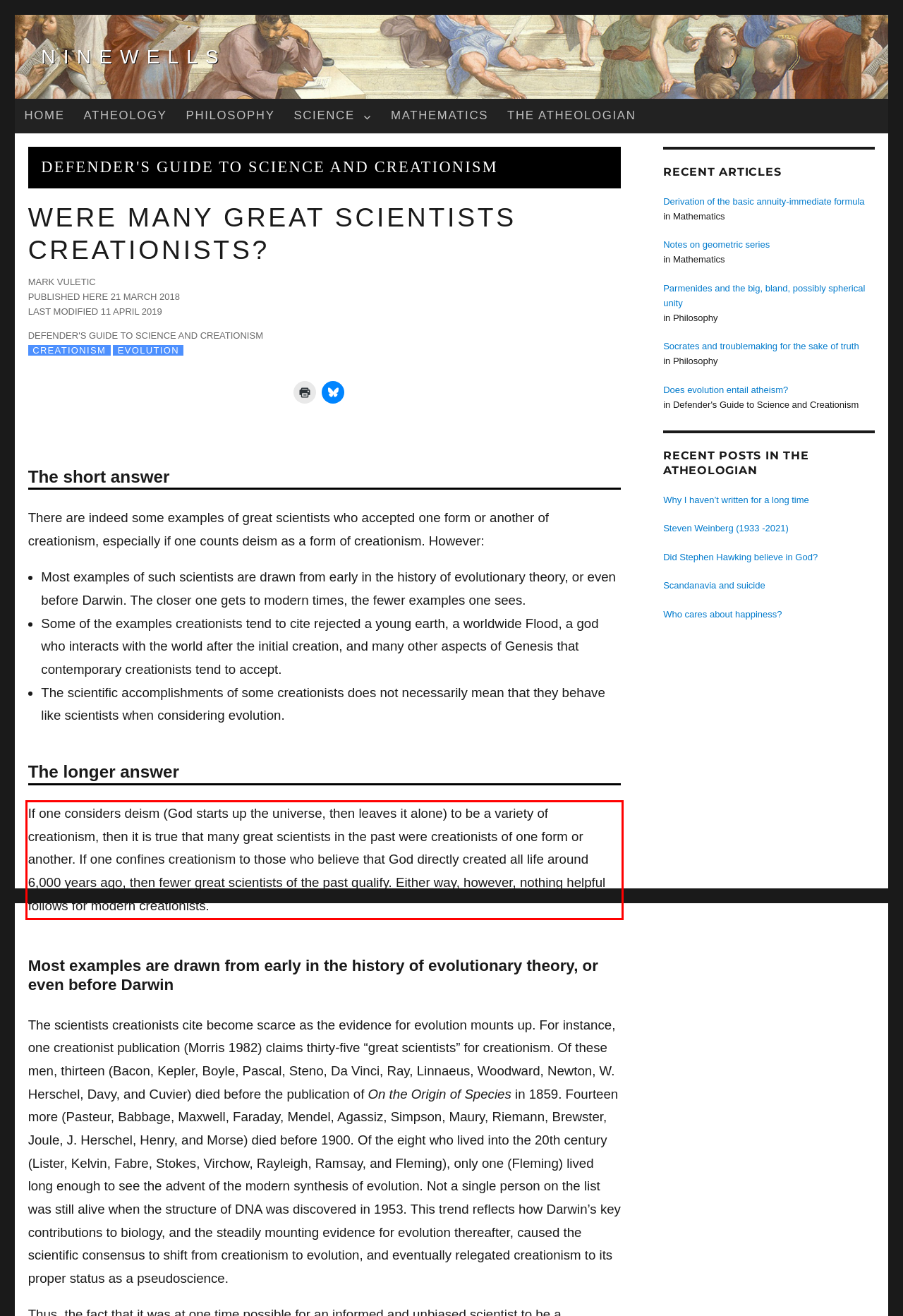Observe the screenshot of the webpage, locate the red bounding box, and extract the text content within it.

If one considers deism (God starts up the universe, then leaves it alone) to be a variety of creationism, then it is true that many great scientists in the past were creationists of one form or another. If one confines creationism to those who believe that God directly created all life around 6,000 years ago, then fewer great scientists of the past qualify. Either way, however, nothing helpful follows for modern creationists.